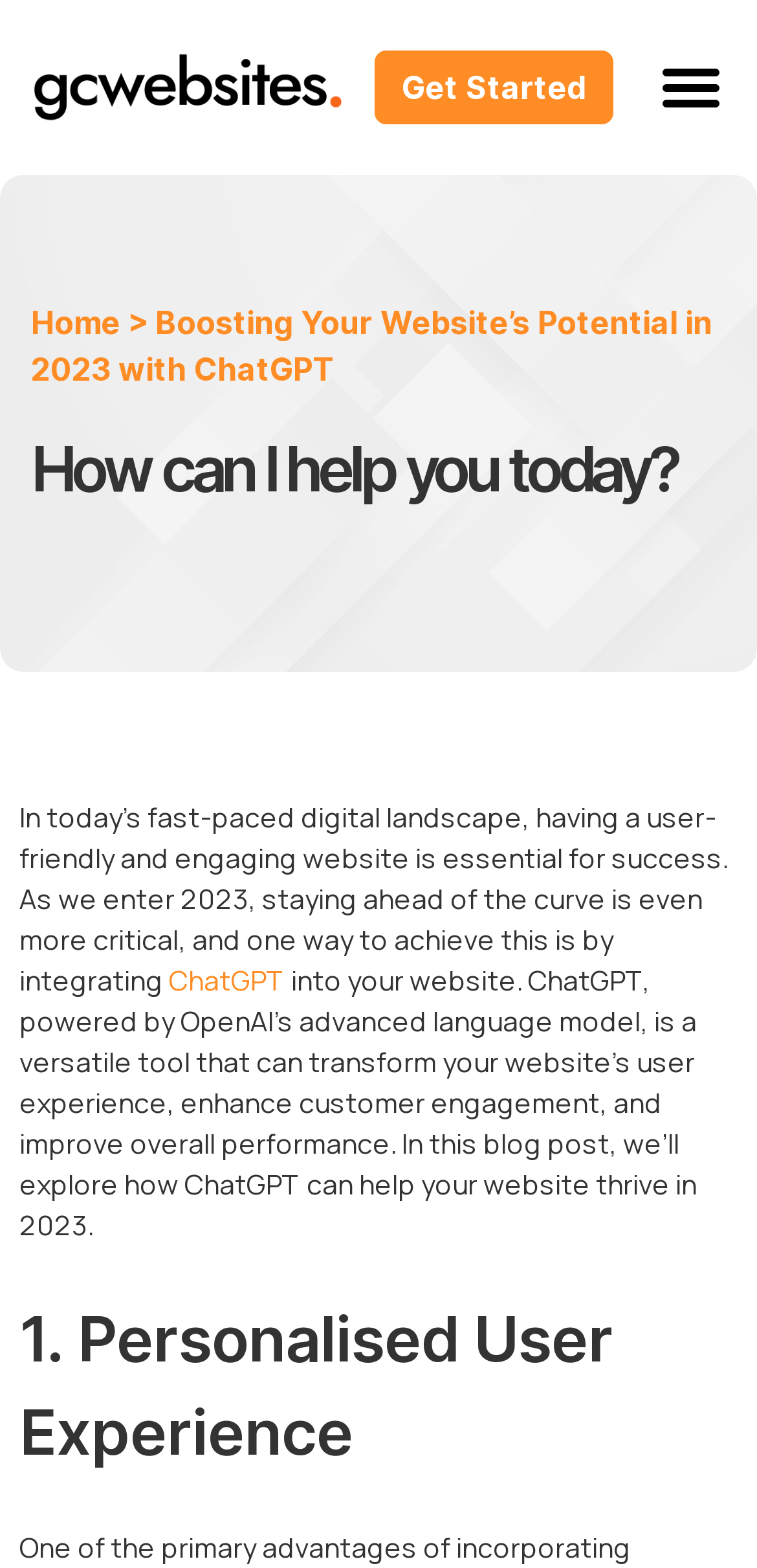Please examine the image and provide a detailed answer to the question: What is the main topic of the webpage?

The main topic of the webpage is about how ChatGPT can help boost a website's potential, which is evident from the heading 'Boosting Your Website’s Potential in 2023 with ChatGPT' and the text that follows, discussing the benefits of integrating ChatGPT into a website.